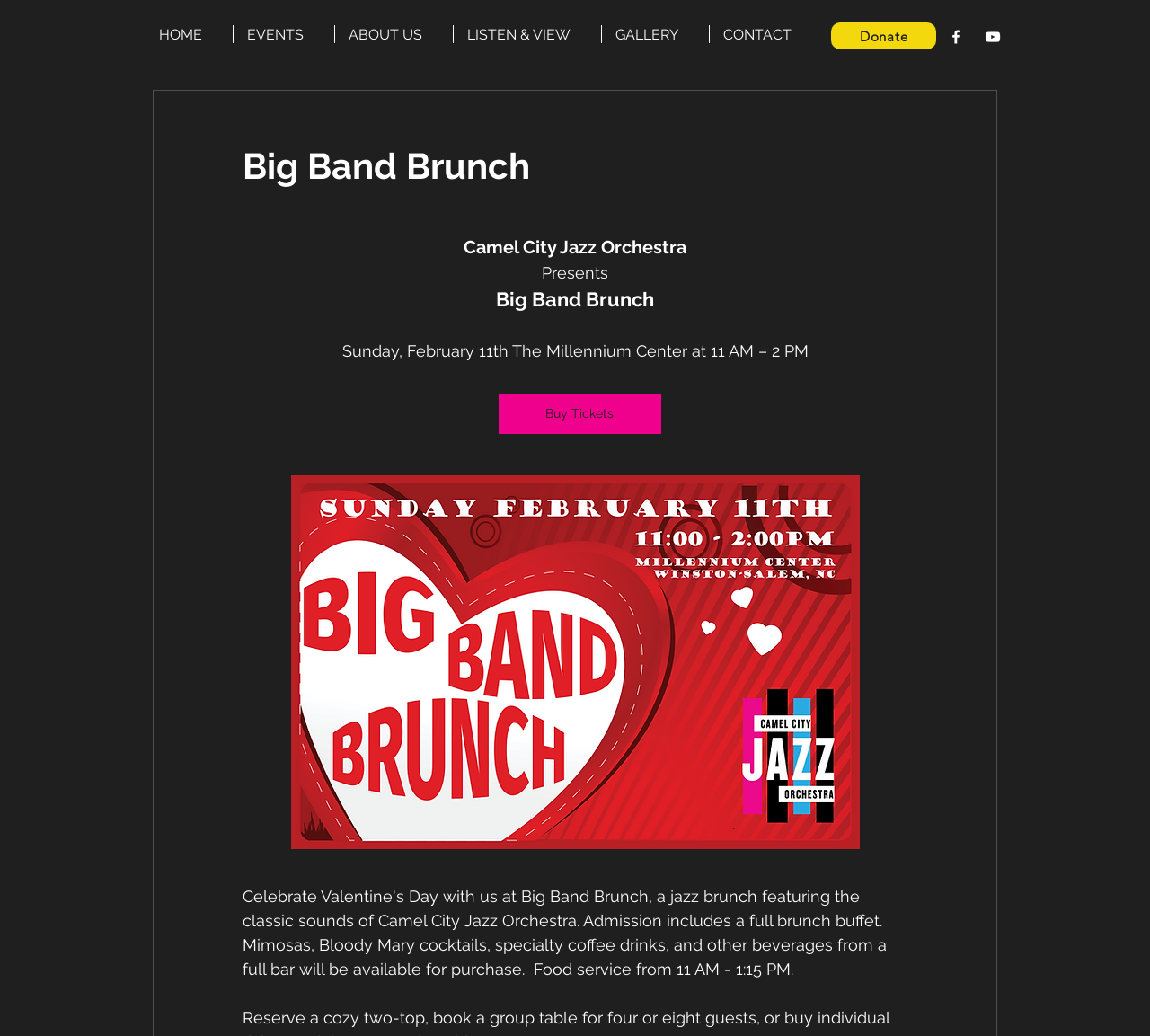Can you provide the bounding box coordinates for the element that should be clicked to implement the instruction: "view events"?

[0.203, 0.024, 0.291, 0.042]